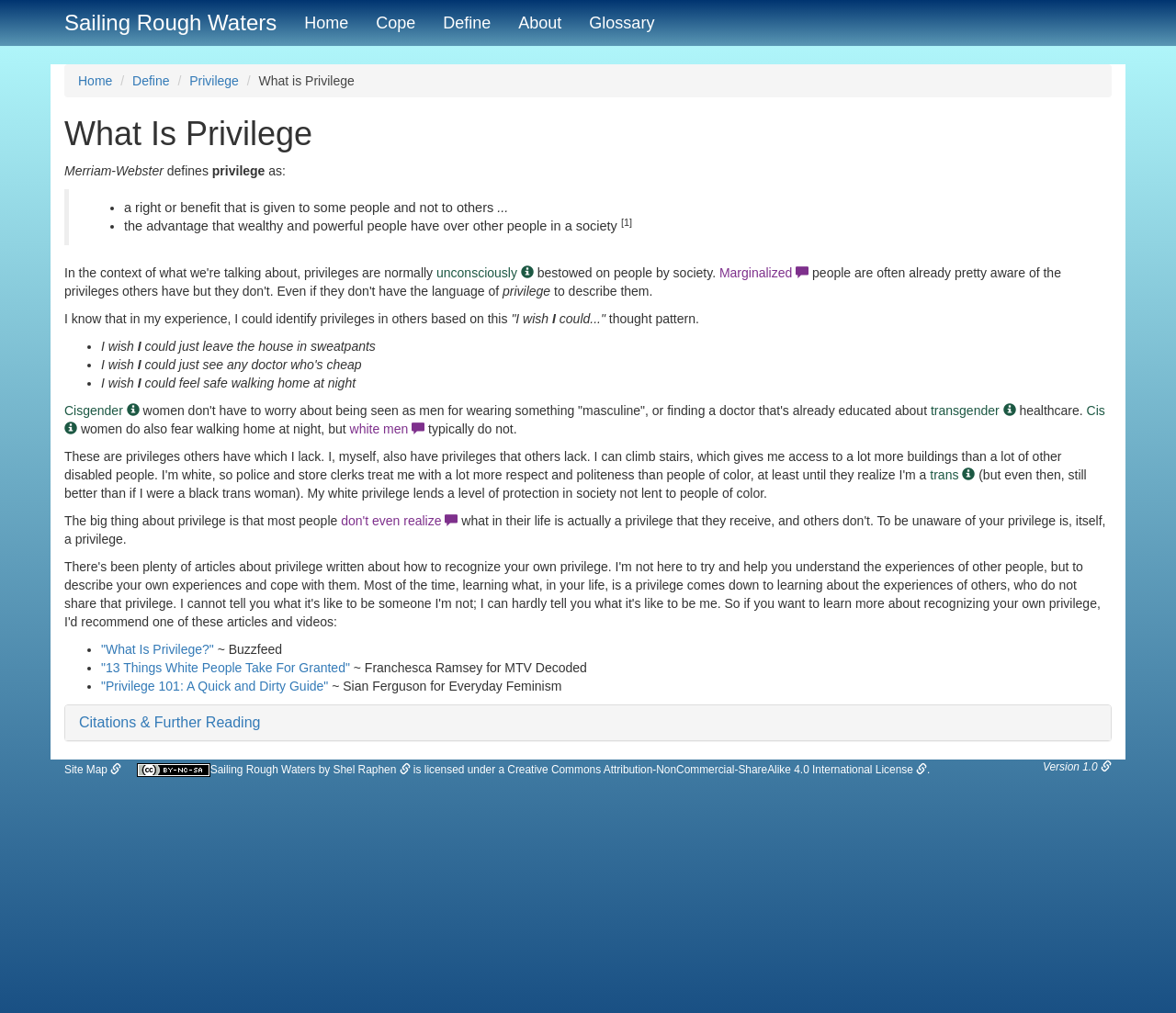Determine the bounding box coordinates of the clickable element to complete this instruction: "Learn more about 'Cisgender'". Provide the coordinates in the format of four float numbers between 0 and 1, [left, top, right, bottom].

[0.055, 0.398, 0.119, 0.413]